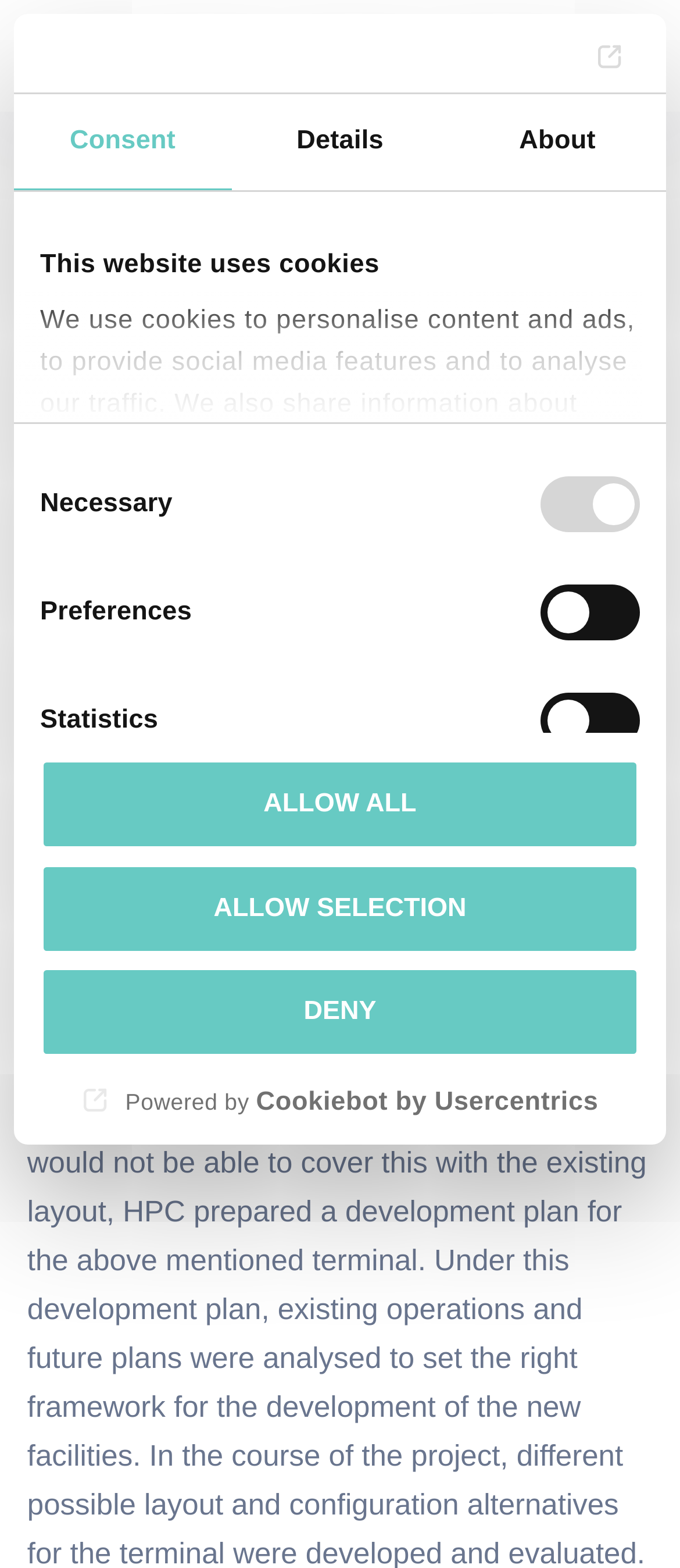What is the bounding box coordinate of the 'DENY' button?
Provide a one-word or short-phrase answer based on the image.

[0.059, 0.616, 0.941, 0.674]